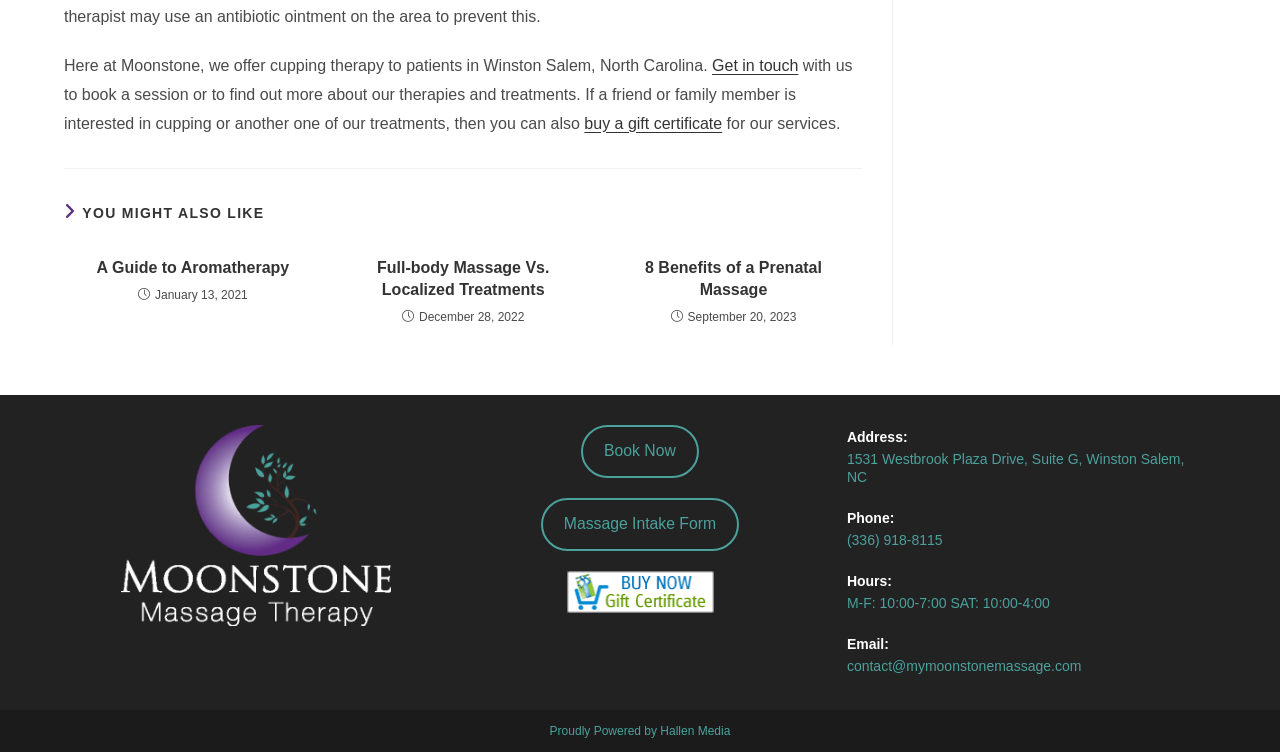Answer succinctly with a single word or phrase:
What is the purpose of the 'Get in touch' link?

To book a session or find out more